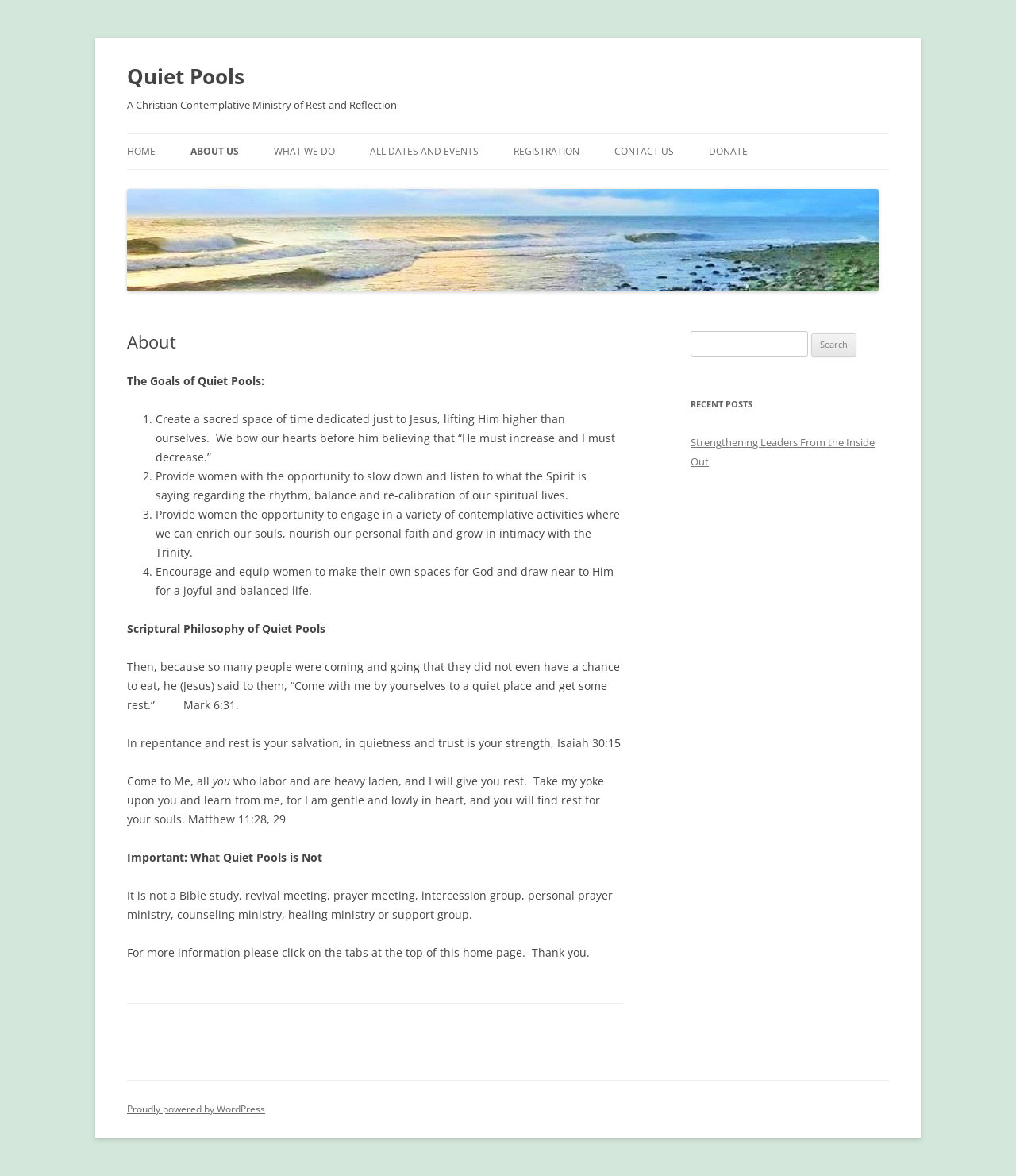Explain the webpage's design and content in an elaborate manner.

The webpage is about Quiet Pools, a Christian contemplative ministry of rest and reflection. At the top, there is a heading with the organization's name, followed by a link to skip to the content. Below this, there is a navigation menu with links to various pages, including HOME, ABOUT US, MISSION AND VISION, and others.

On the left side of the page, there is a main section with an article about Quiet Pools. The article starts with a heading "About" and then lists the goals of the organization, which include creating a sacred space for Jesus, providing opportunities for women to slow down and listen to the Spirit, and encouraging women to make their own spaces for God.

Below the goals, there is a section with scriptural philosophy, featuring quotes from Mark 6:31, Isaiah 30:15, and Matthew 11:28-29. The section also mentions that Quiet Pools is not a Bible study, revival meeting, or other types of ministry.

On the right side of the page, there is a complementary section with a search function, allowing users to search for specific content. Below the search function, there is a heading "RECENT POSTS" with a link to a recent post titled "Strengthening Leaders From the Inside Out".

At the very bottom of the page, there is a footer section with a link to WordPress, indicating that the website is powered by WordPress.